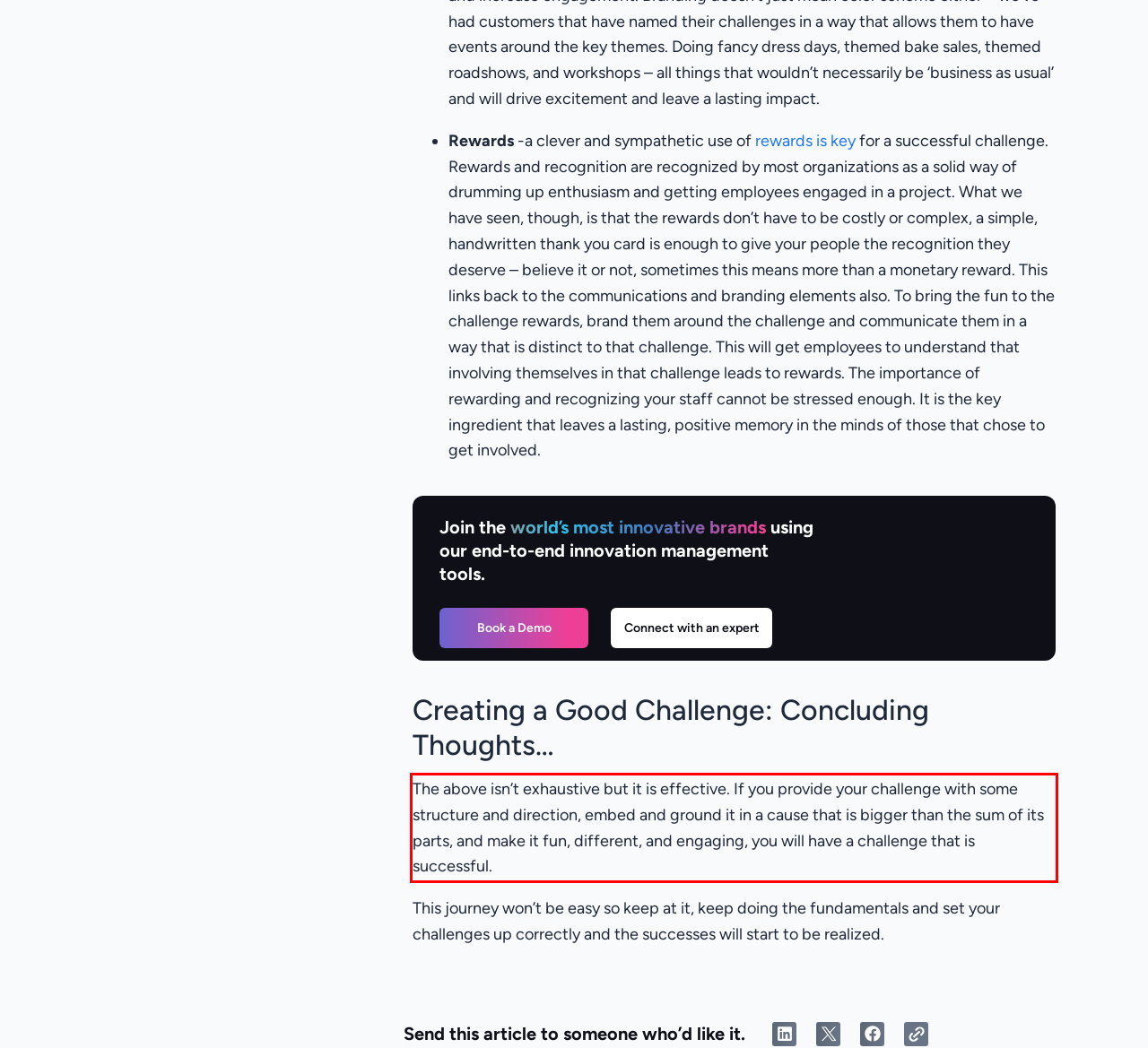Using the provided webpage screenshot, recognize the text content in the area marked by the red bounding box.

The above isn’t exhaustive but it is effective. If you provide your challenge with some structure and direction, embed and ground it in a cause that is bigger than the sum of its parts, and make it fun, different, and engaging, you will have a challenge that is successful.